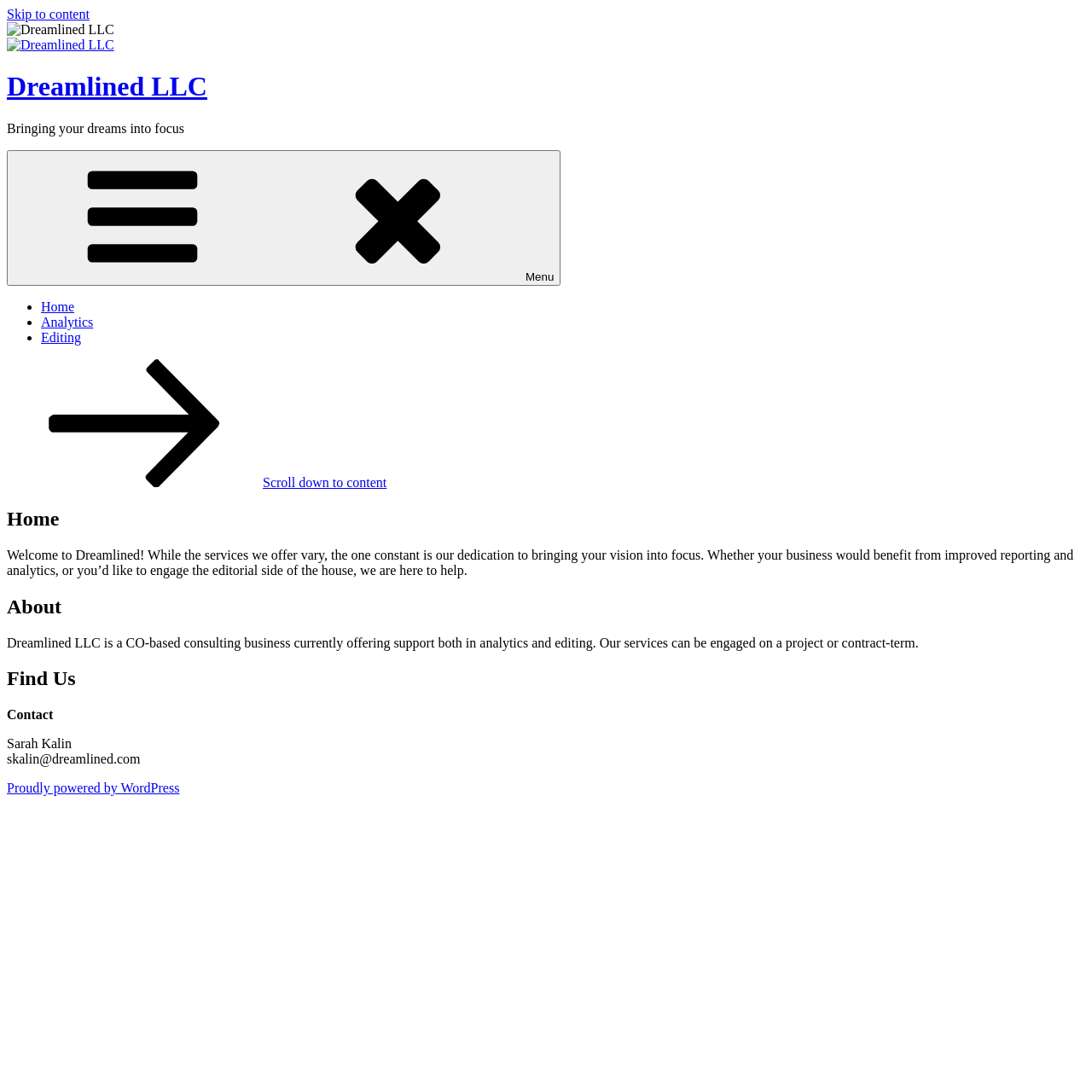Determine the bounding box coordinates of the element that should be clicked to execute the following command: "Click on the 'Home' link".

[0.038, 0.274, 0.068, 0.287]